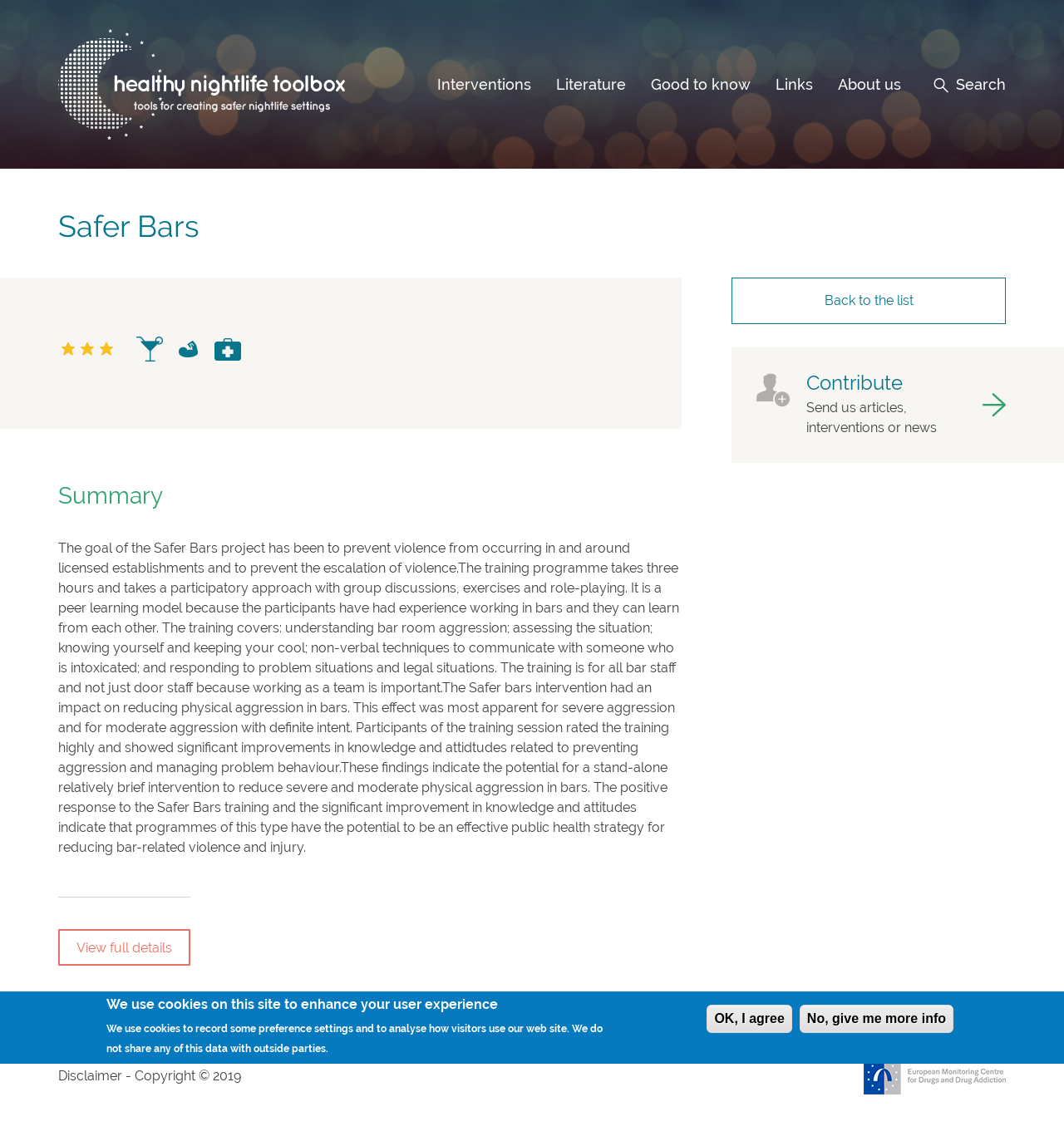Given the webpage screenshot and the description, determine the bounding box coordinates (top-left x, top-left y, bottom-right x, bottom-right y) that define the location of the UI element matching this description: Index/Home page

None